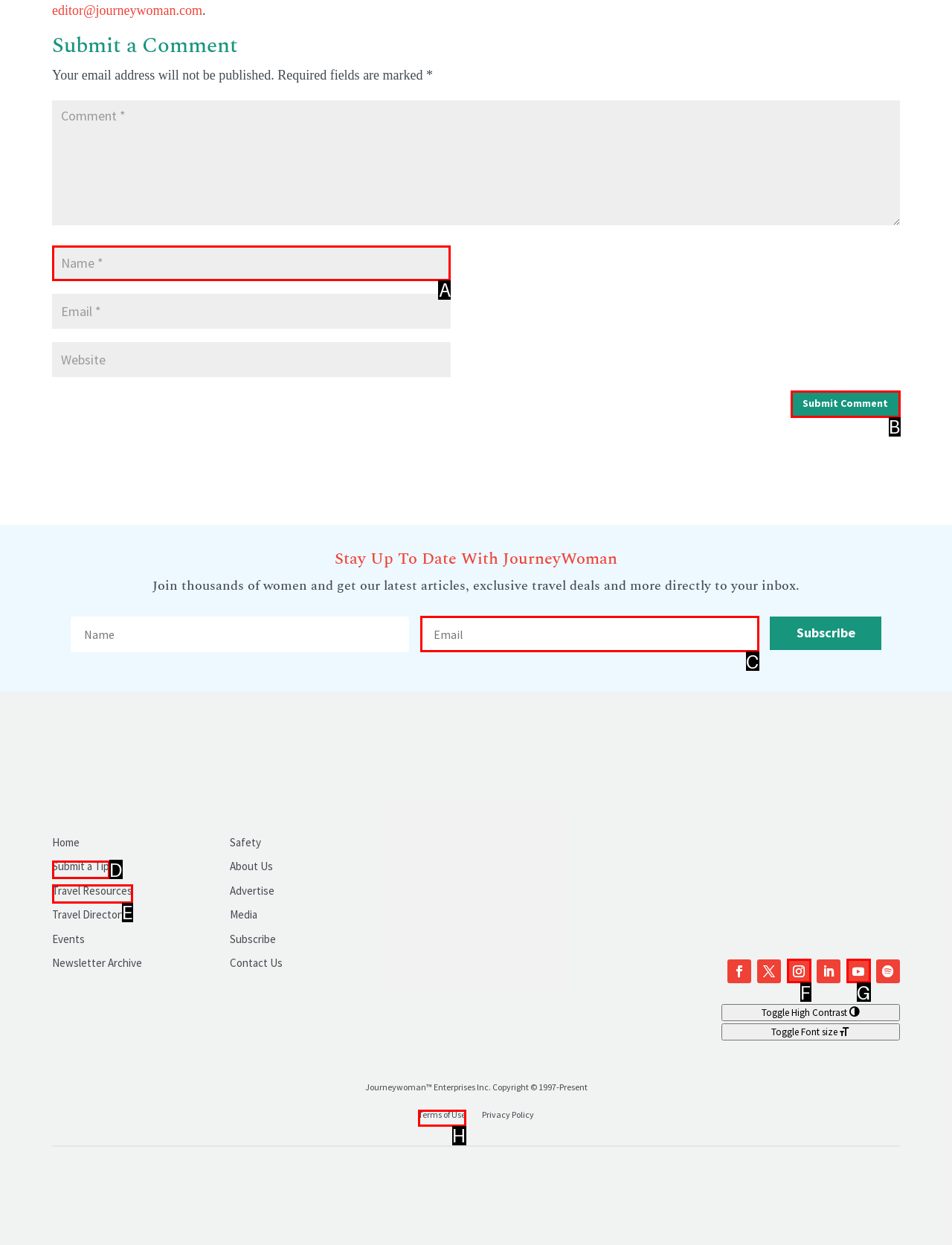Determine the option that aligns with this description: input value="Name *" name="author"
Reply with the option's letter directly.

A